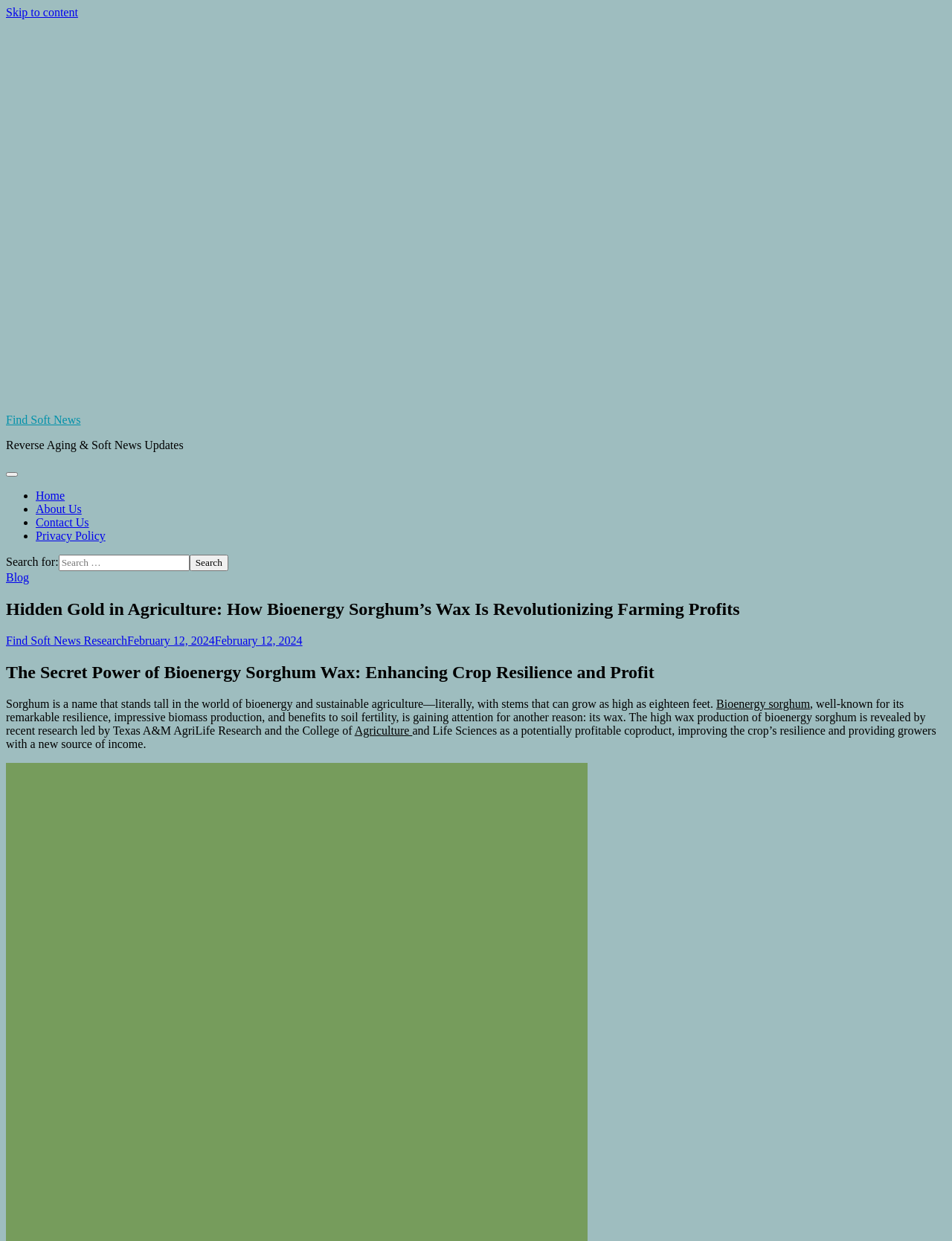Please give a succinct answer to the question in one word or phrase:
What is the main topic of the webpage?

Bioenergy Sorghum